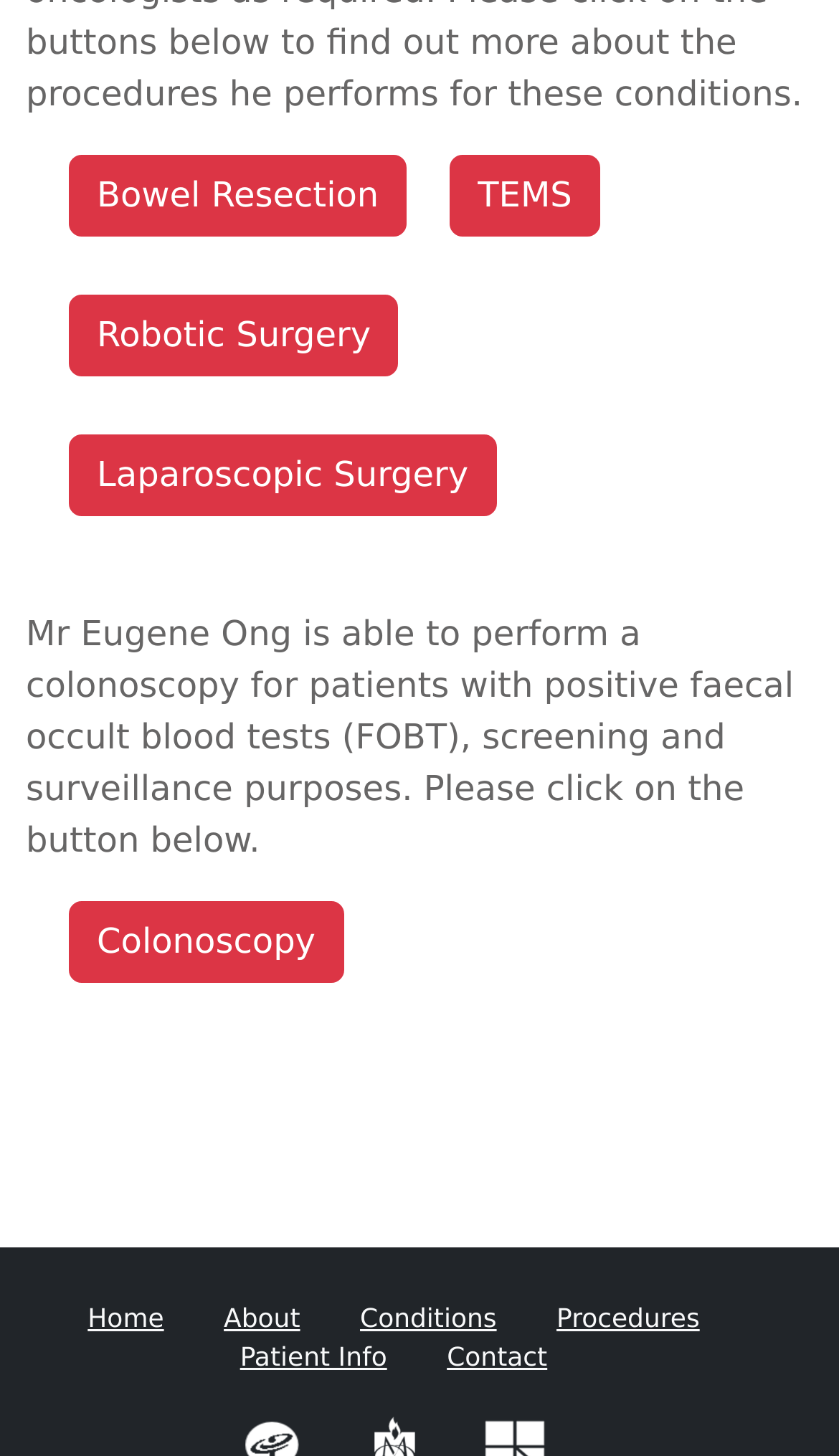Could you highlight the region that needs to be clicked to execute the instruction: "Go back to blog"?

None